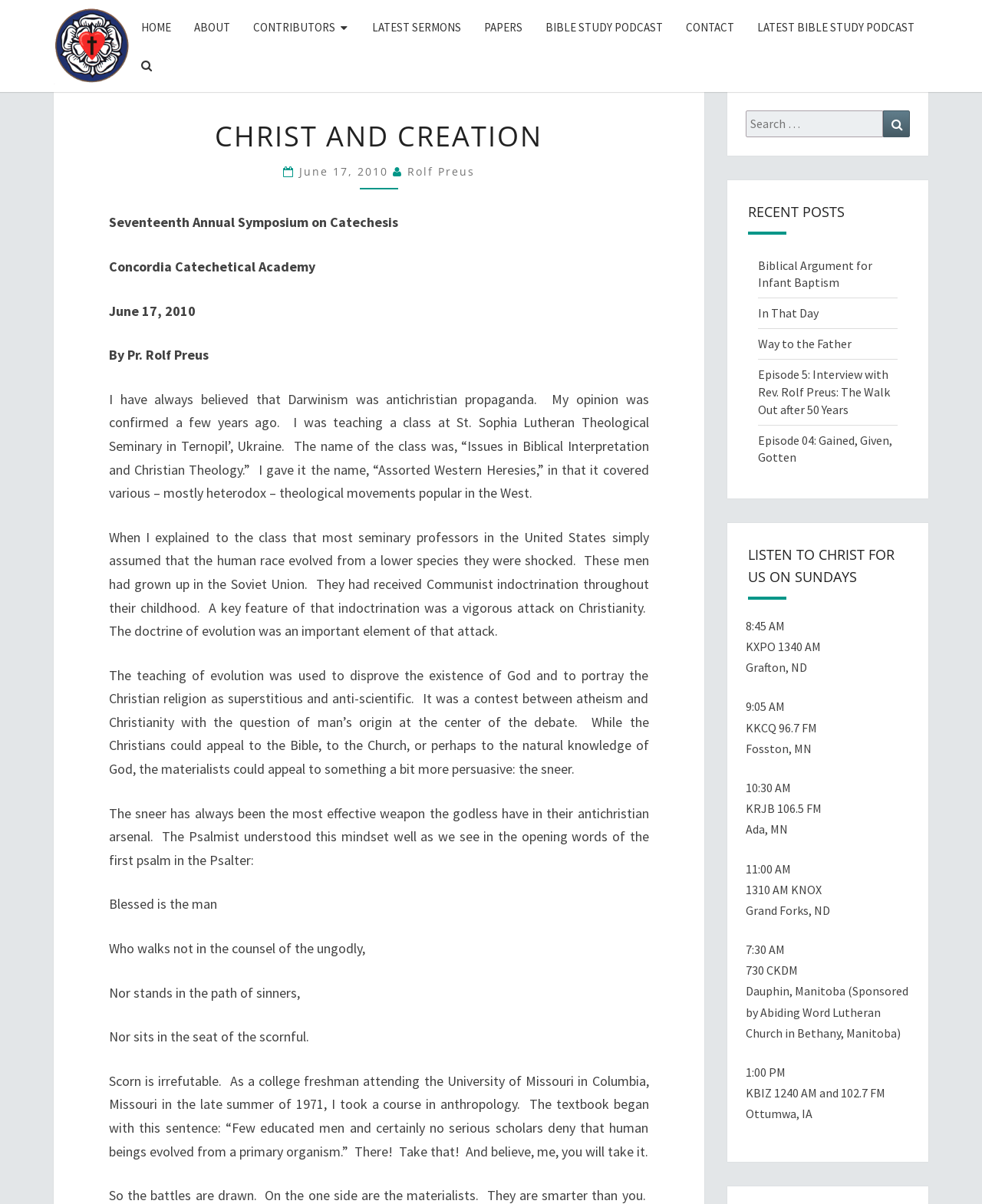Locate the bounding box coordinates of the area where you should click to accomplish the instruction: "Click on the 'CONTACT' link".

[0.687, 0.006, 0.76, 0.039]